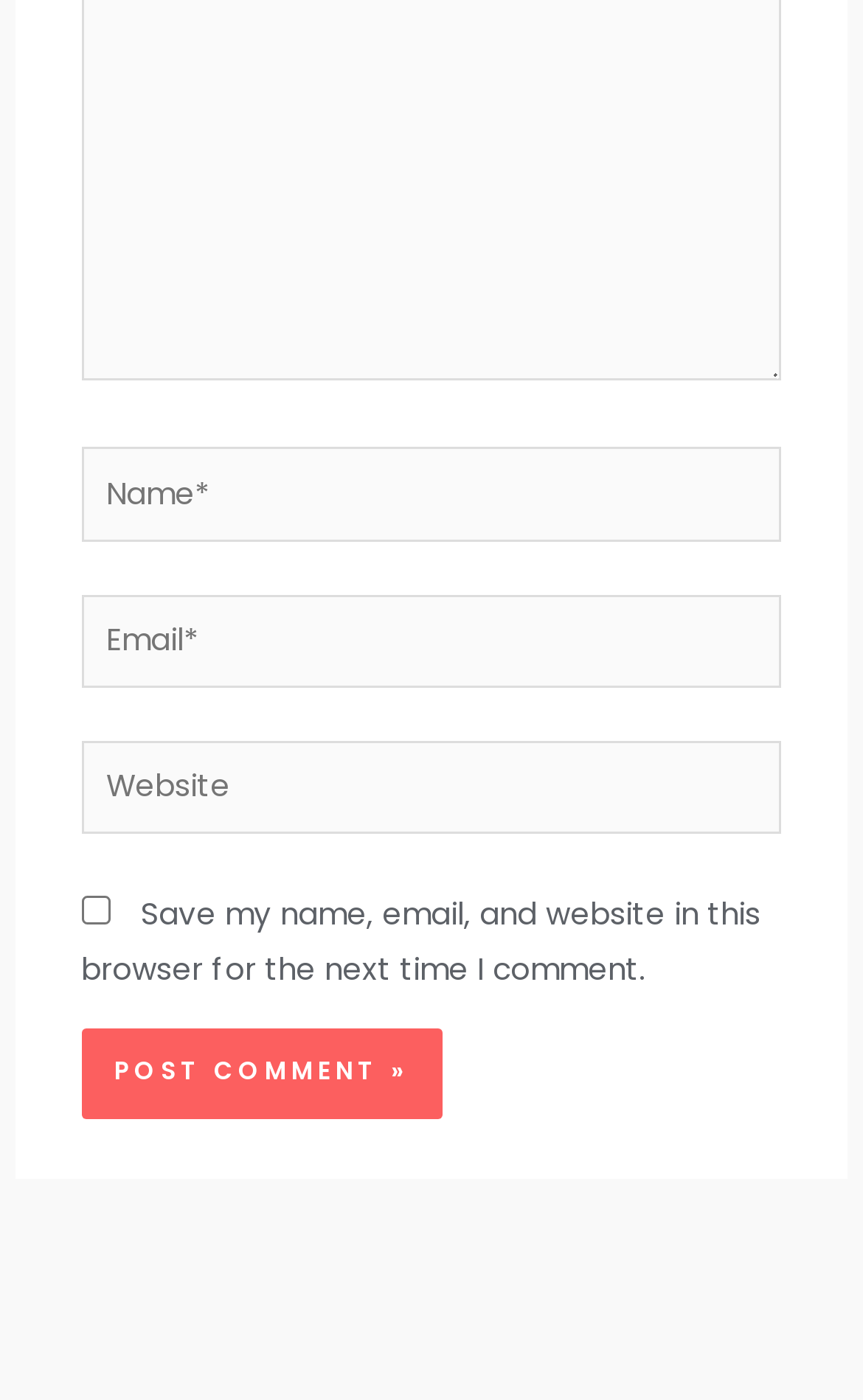What is the purpose of the checkbox?
Please provide a detailed answer to the question.

The checkbox is located below the website input field and is labeled 'Save my name, email, and website in this browser for the next time I comment.' This suggests that its purpose is to save the user's comment information for future use.